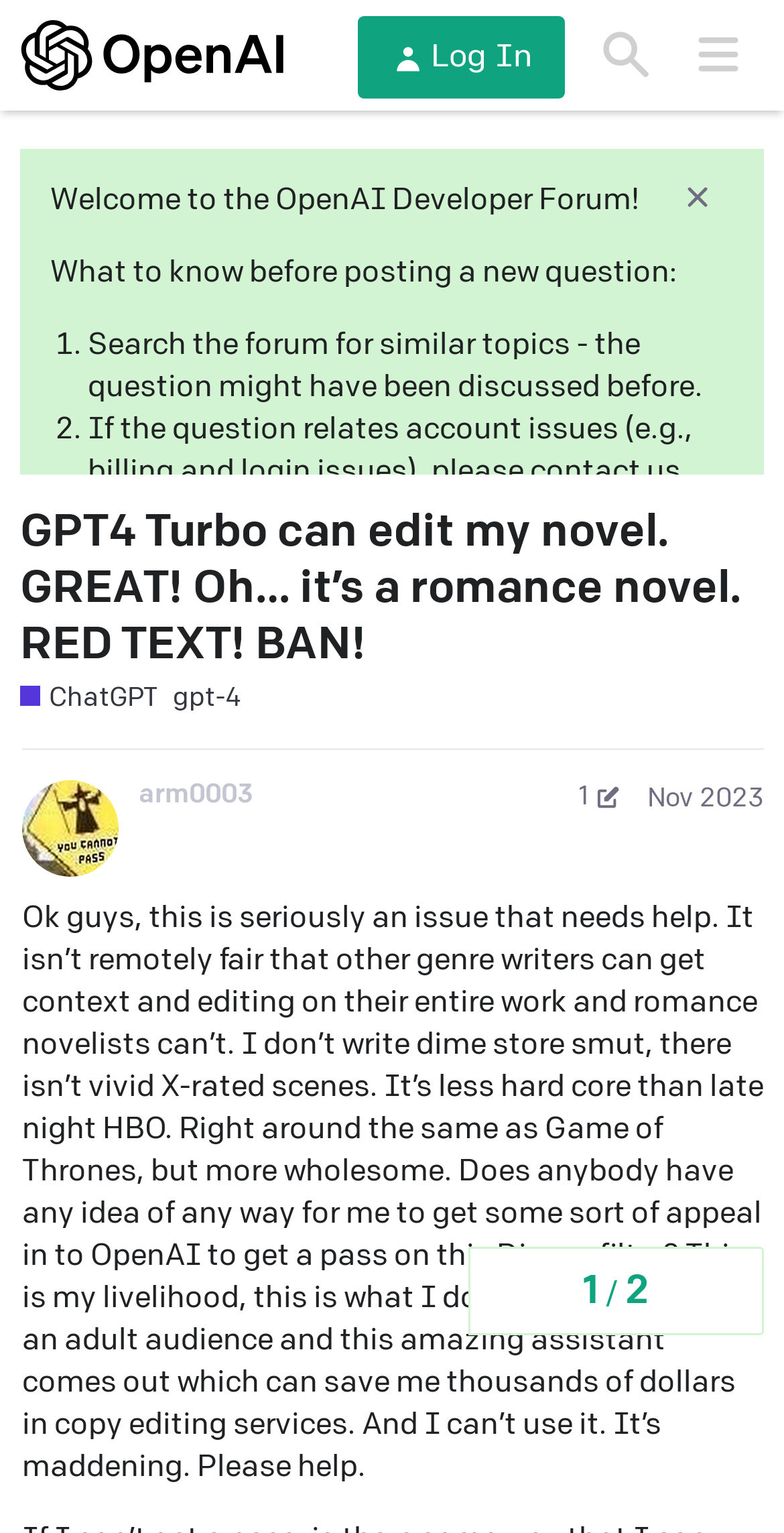Please determine the bounding box coordinates of the element to click on in order to accomplish the following task: "Log in to the OpenAI Developer Forum". Ensure the coordinates are four float numbers ranging from 0 to 1, i.e., [left, top, right, bottom].

[0.457, 0.011, 0.721, 0.065]